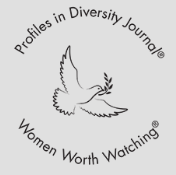From the image, can you give a detailed response to the question below:
What is the main focus of the journal?

The main focus of the journal is to celebrate diversity and recognize influential women in various fields, as evident from the phrase 'Women Worth Watching' and the overall design of the logo, which emphasizes the importance of equality and representation within organizations.